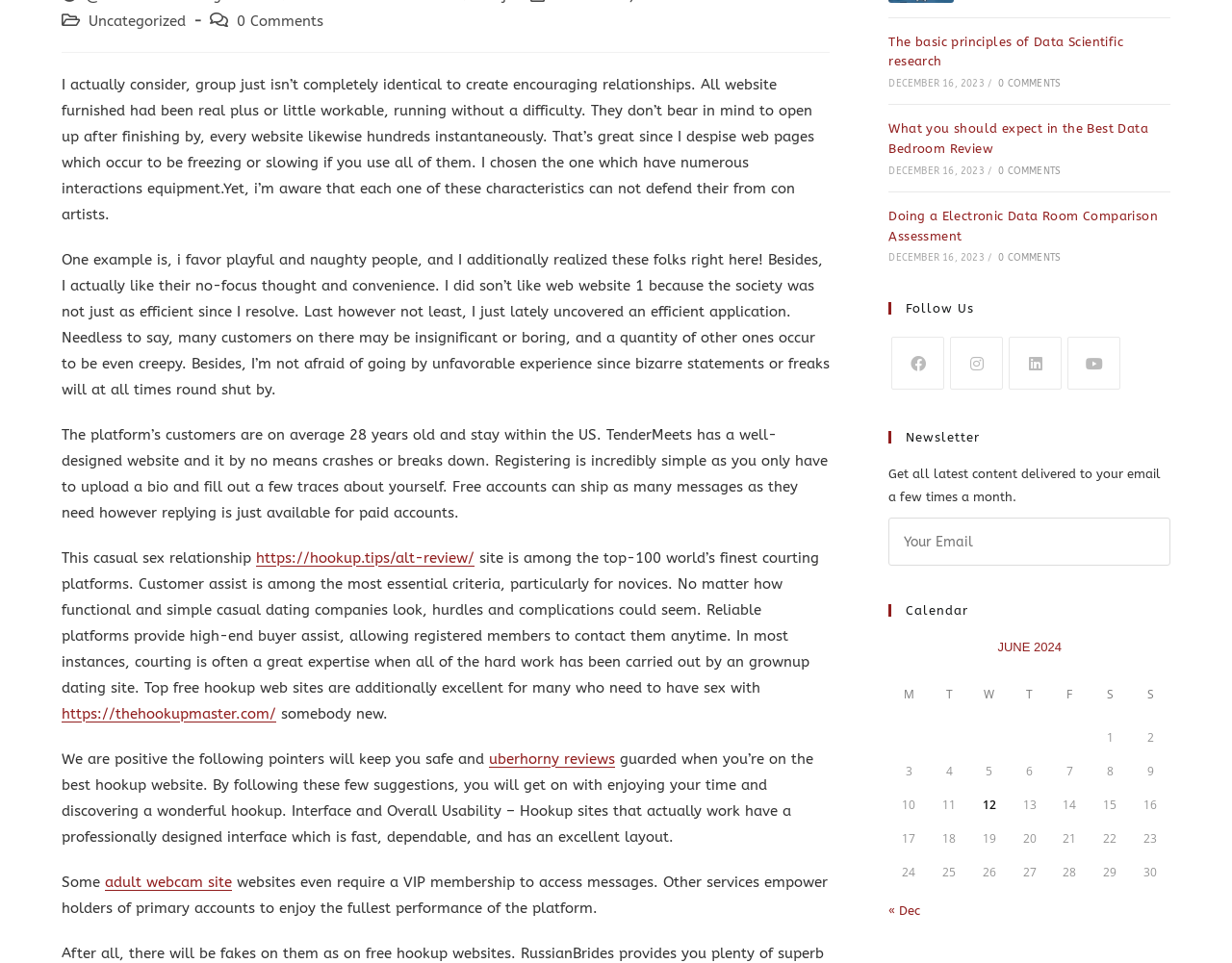Show the bounding box coordinates for the HTML element described as: "« Dec".

[0.721, 0.938, 0.747, 0.953]